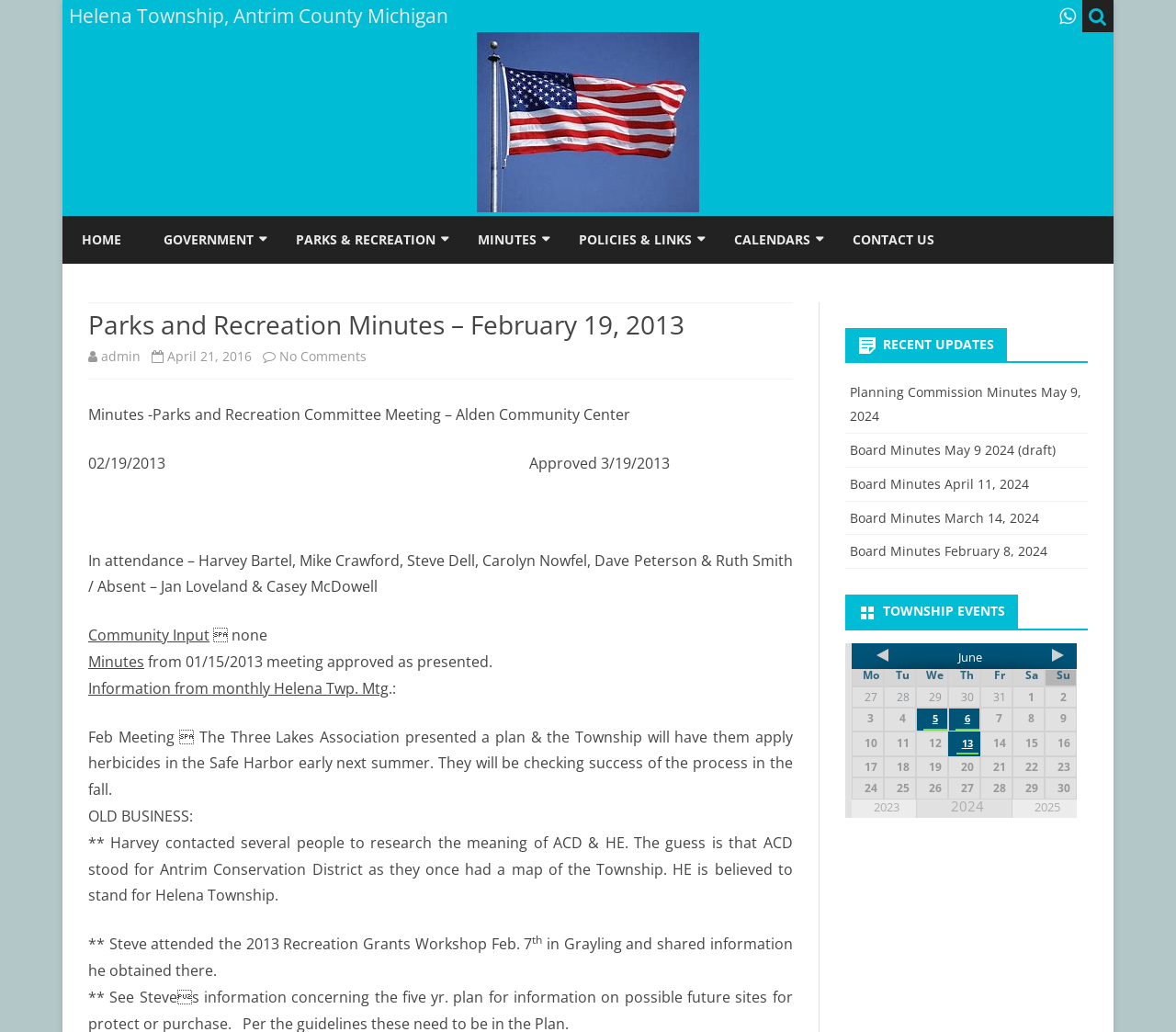Identify the bounding box coordinates of the clickable section necessary to follow the following instruction: "Go to Township Officials". The coordinates should be presented as four float numbers from 0 to 1, i.e., [left, top, right, bottom].

[0.139, 0.255, 0.295, 0.292]